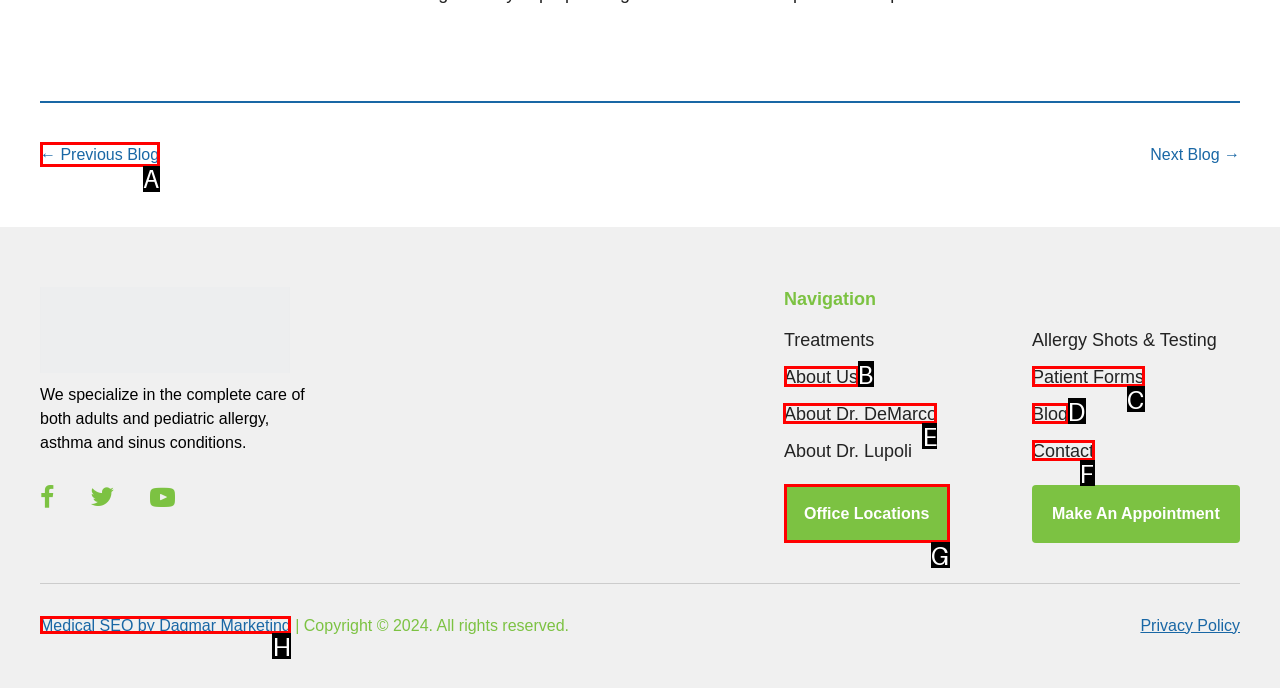Tell me which one HTML element I should click to complete the following task: read about dr. demarco Answer with the option's letter from the given choices directly.

E